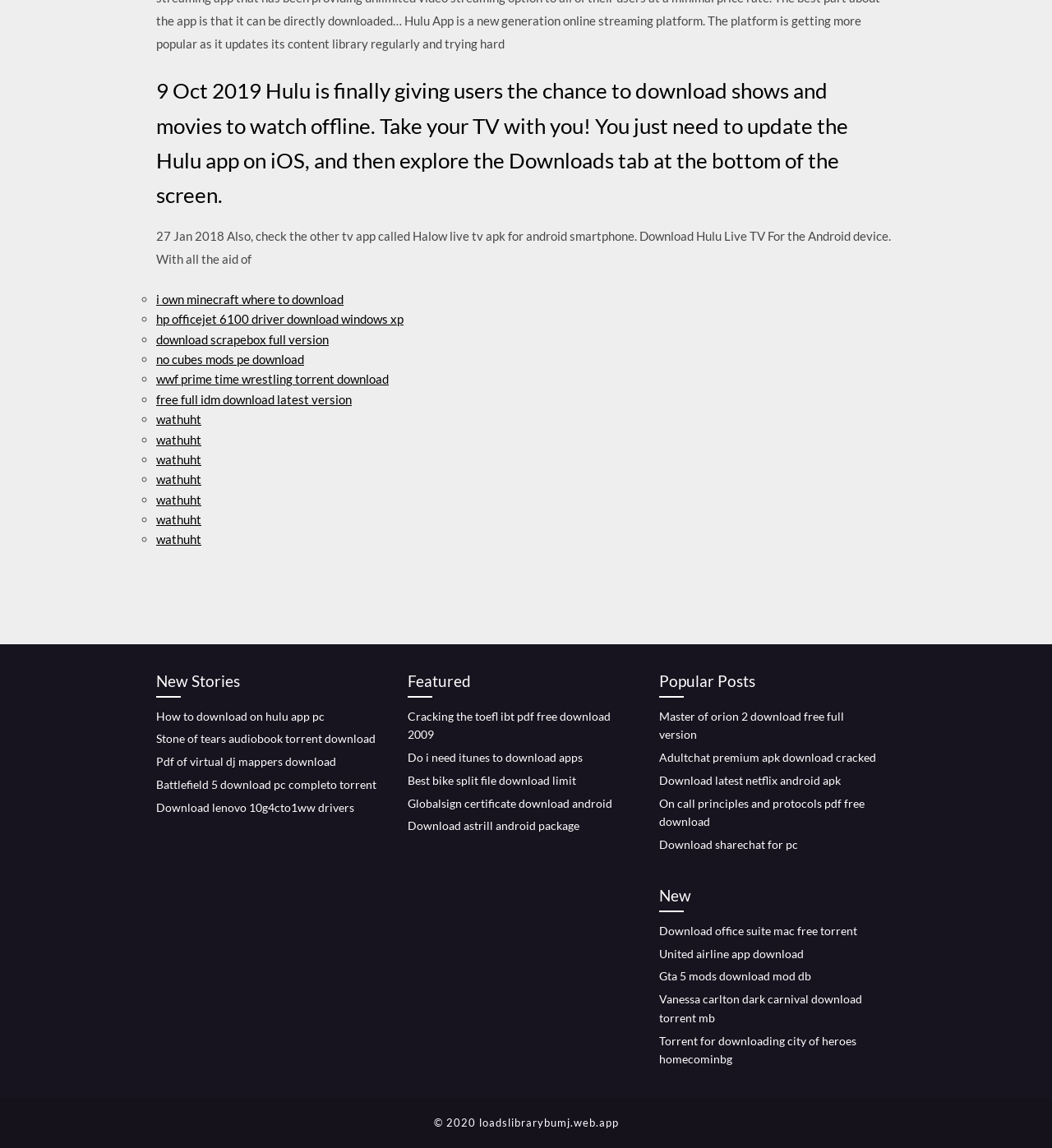Identify the bounding box coordinates for the UI element described as: "wathuht". The coordinates should be provided as four floats between 0 and 1: [left, top, right, bottom].

[0.148, 0.359, 0.191, 0.372]